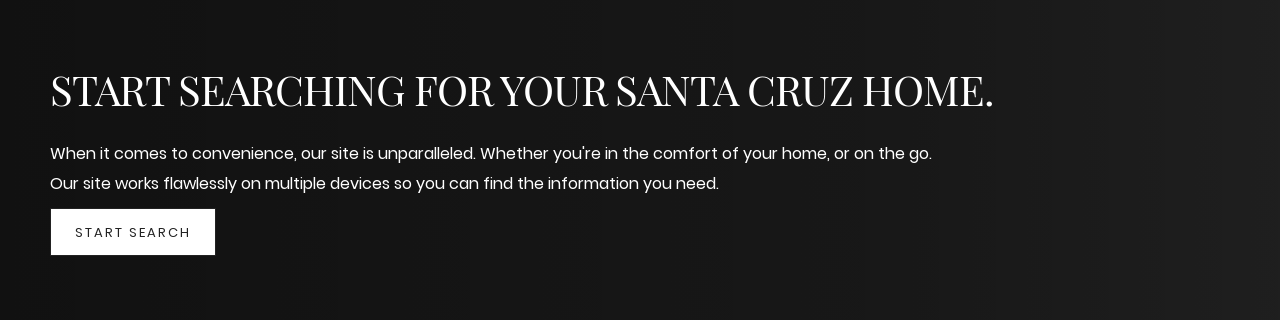Using a single word or phrase, answer the following question: 
What is the purpose of the website?

To search for homes